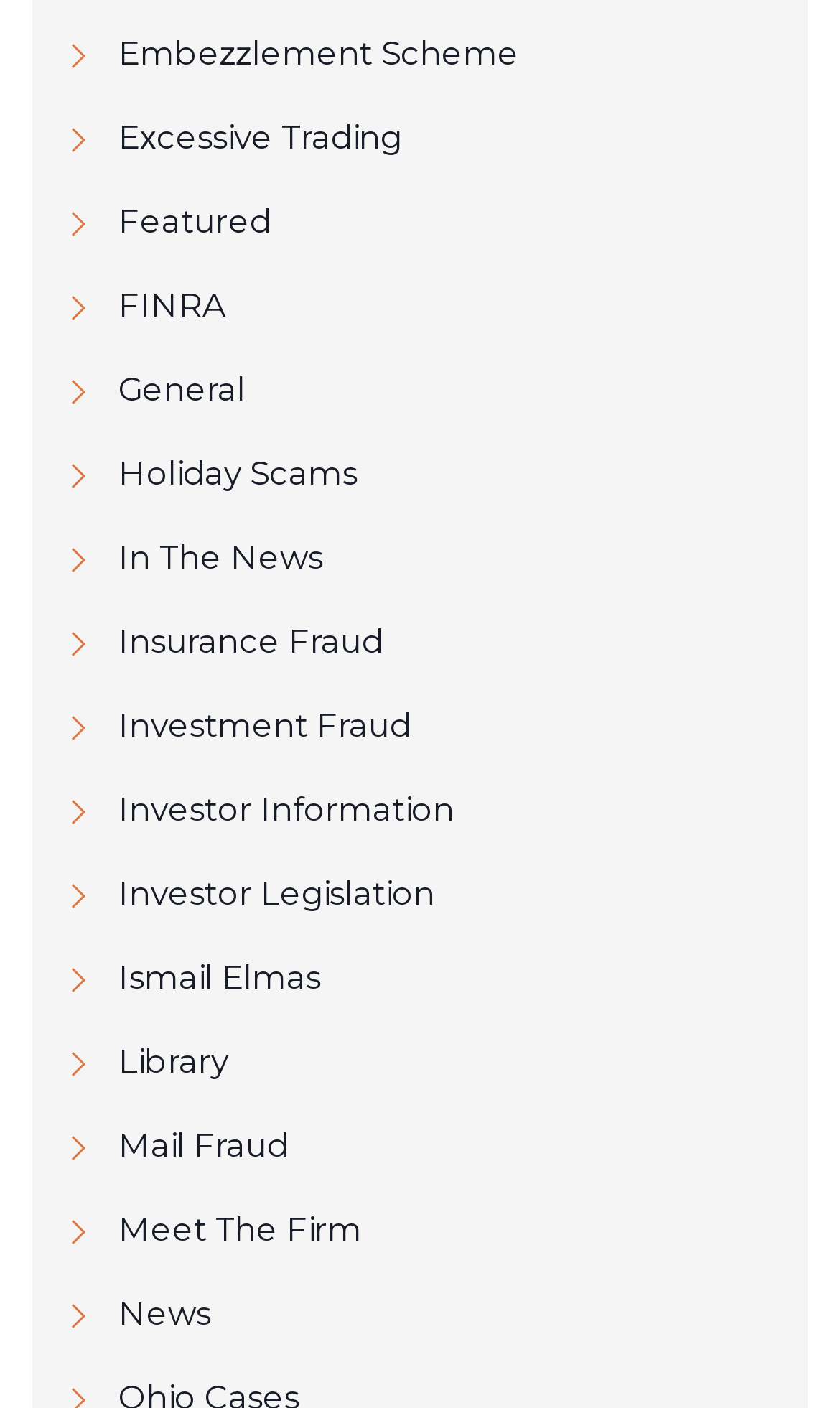Determine the bounding box coordinates of the clickable region to follow the instruction: "Learn about Investment Fraud".

[0.077, 0.497, 0.923, 0.534]